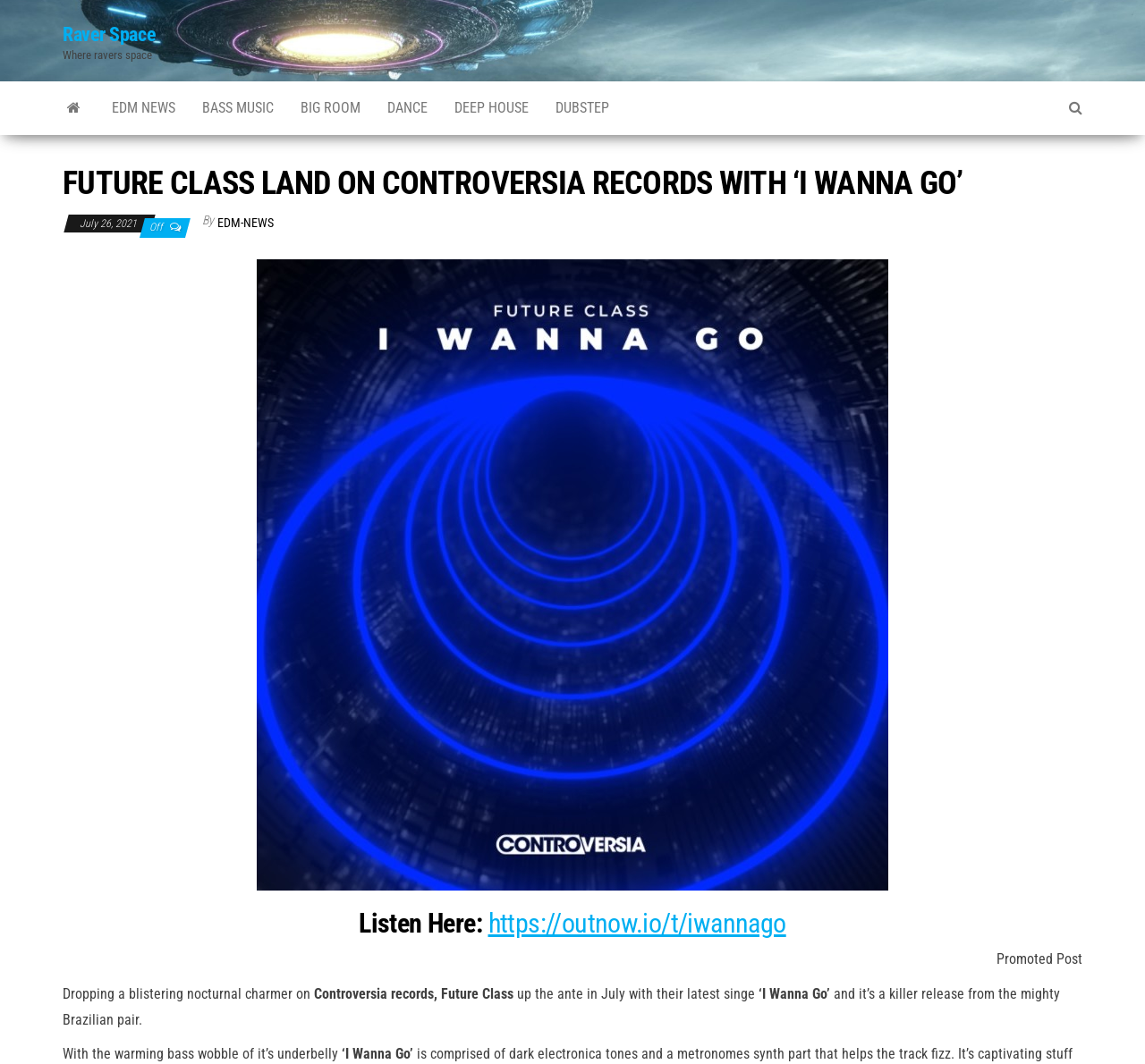Identify and provide the text of the main header on the webpage.

FUTURE CLASS LAND ON CONTROVERSIA RECORDS WITH ‘I WANNA GO’